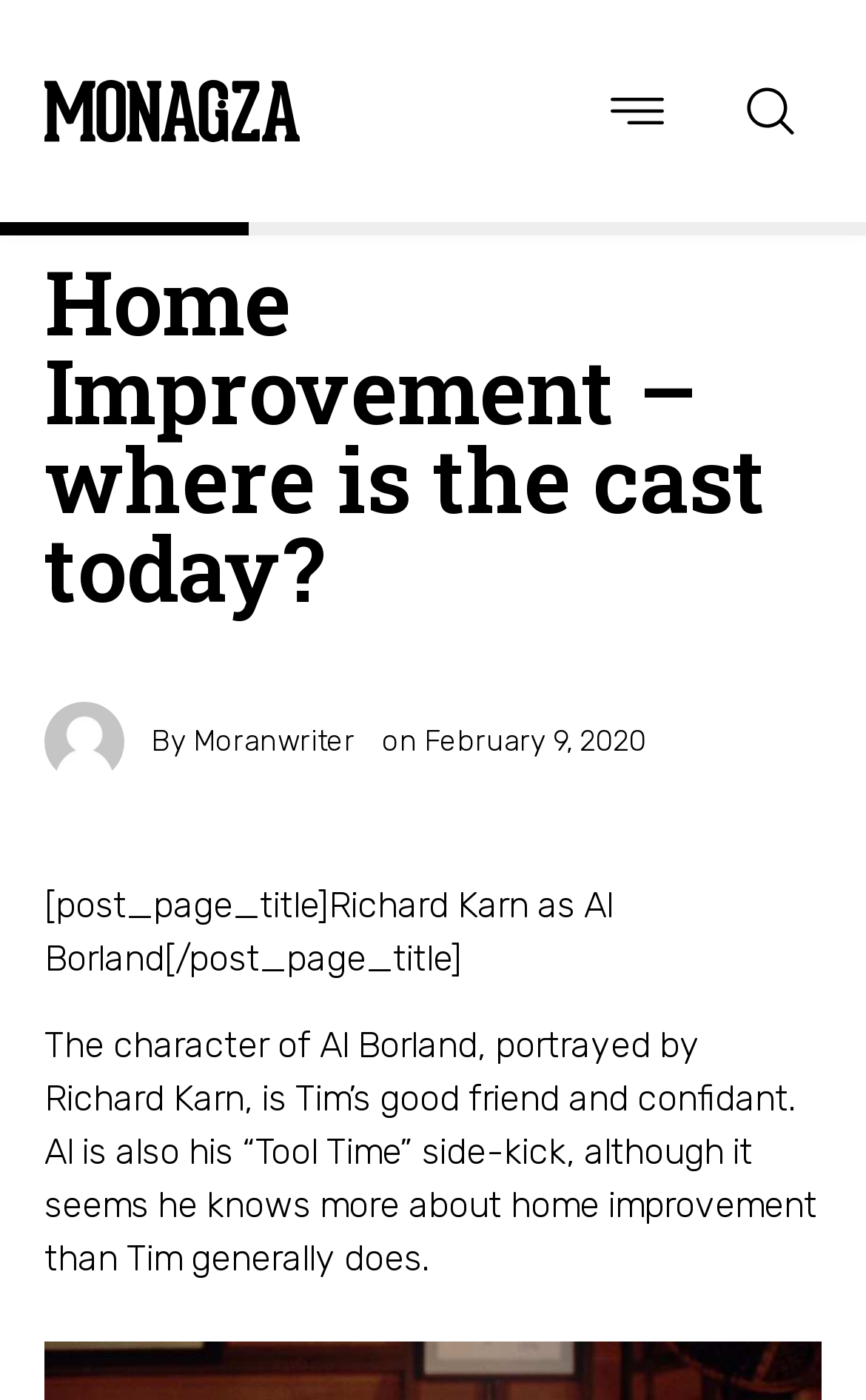Who played Al Borland in Home Improvement?
Refer to the image and give a detailed answer to the question.

The answer can be found in the text that describes the character of Al Borland, which states 'The character of Al Borland, portrayed by Richard Karn...'.